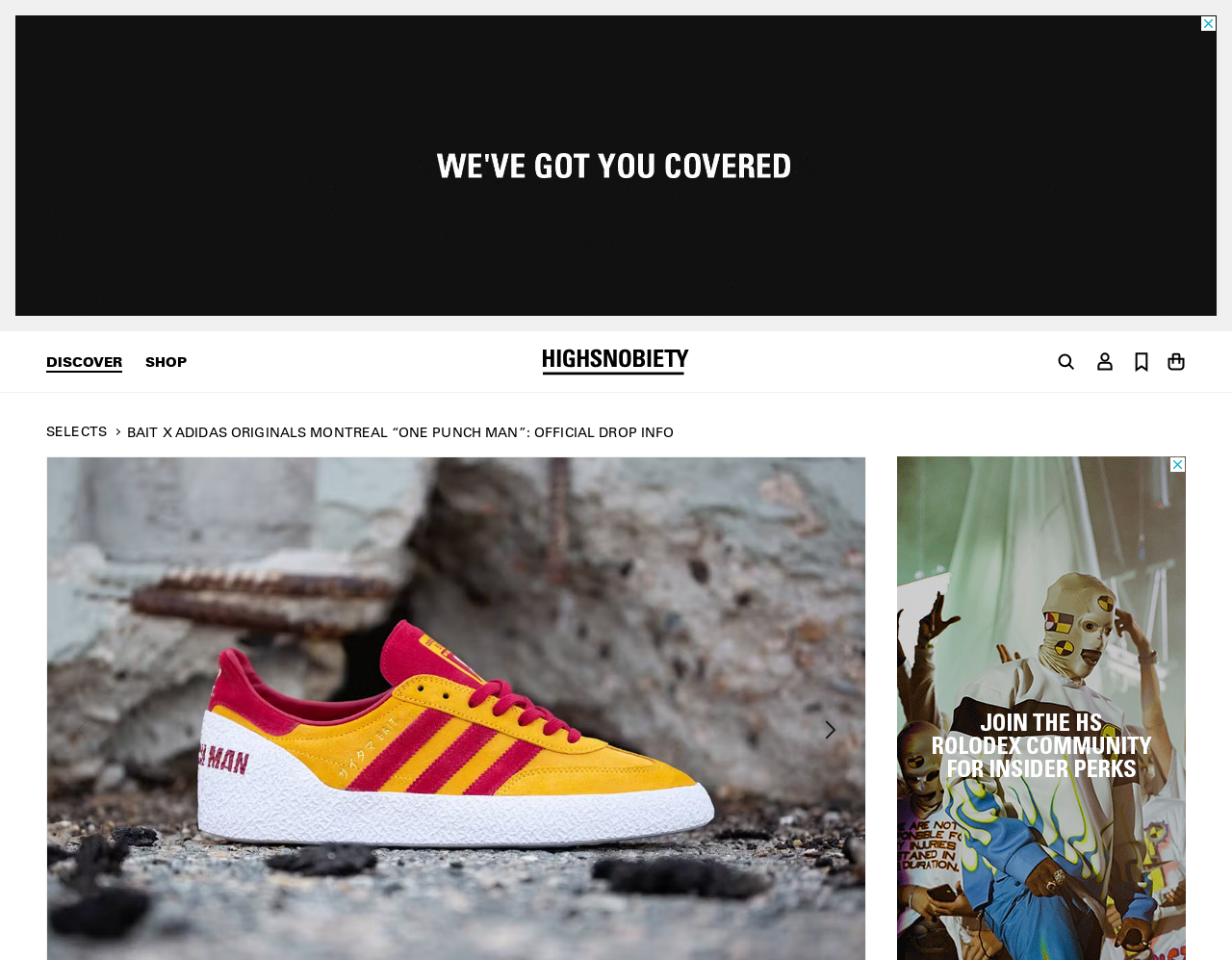Locate the heading on the webpage and return its text.

BAIT X ADIDAS ORIGINALS MONTREAL “ONE PUNCH MAN”: OFFICIAL DROP INFO